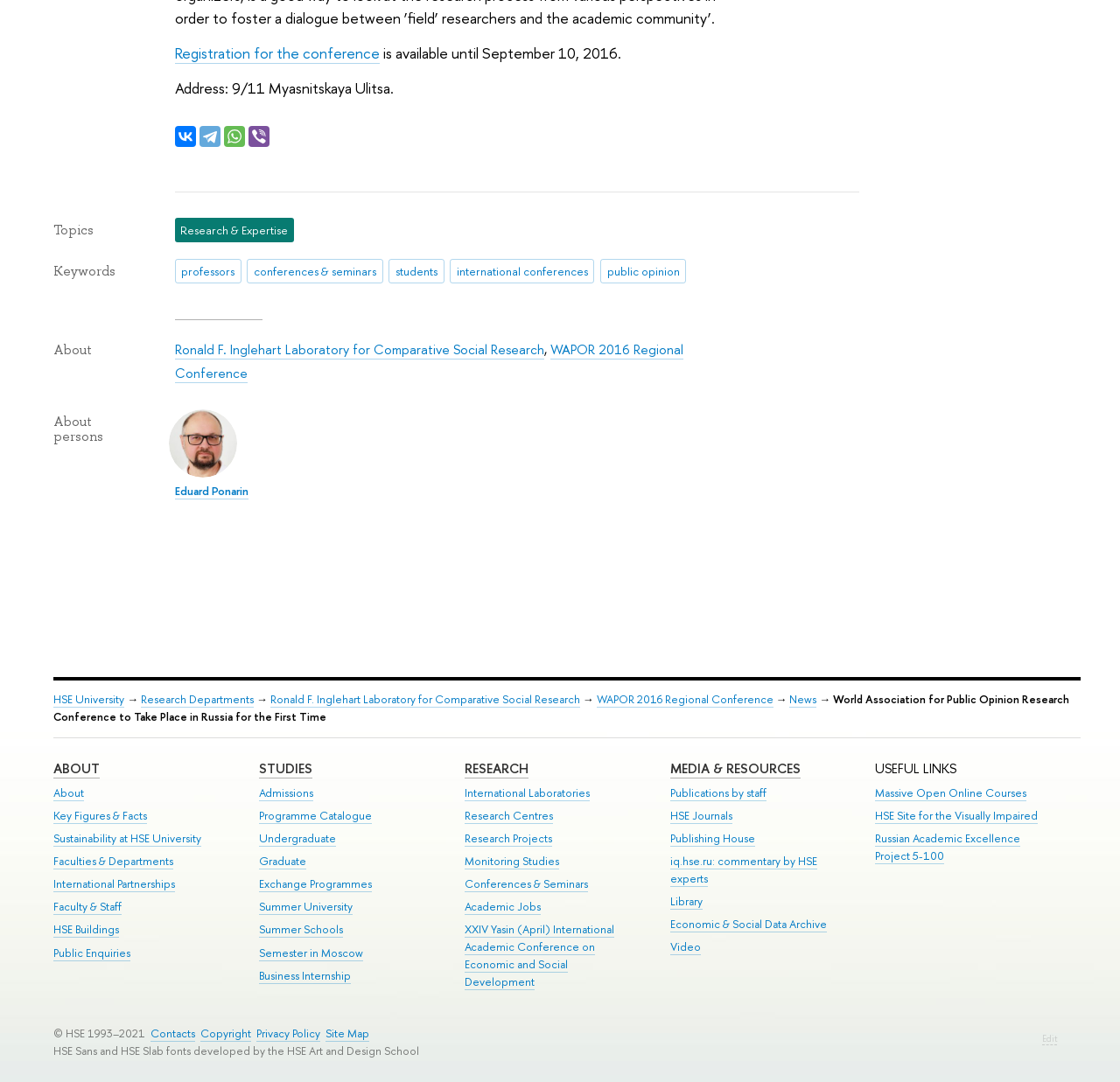Locate the bounding box coordinates of the element to click to perform the following action: 'learn about research and expertise'. The coordinates should be given as four float values between 0 and 1, in the form of [left, top, right, bottom].

[0.156, 0.201, 0.262, 0.224]